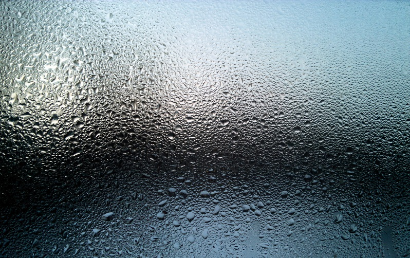What is the purpose of ceramic clear coatings?
Utilize the information in the image to give a detailed answer to the question.

The article highlights the effectiveness of ceramic clear coatings, such as Opti-Coat Pro, in maintaining the appearance of car surfaces by protecting them from elements, ensuring a long-lasting shine.